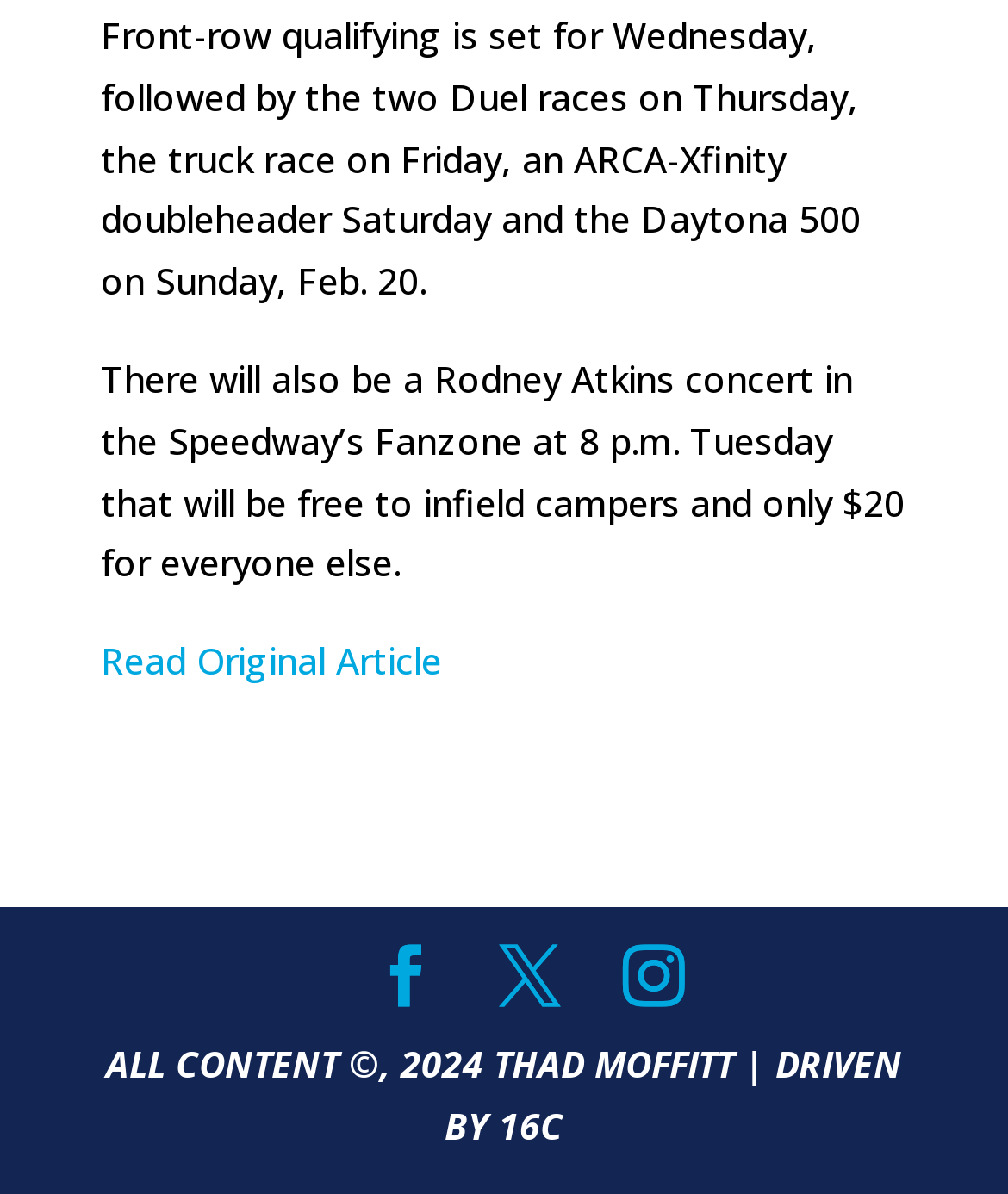Provide the bounding box for the UI element matching this description: "Read Original Article".

[0.1, 0.533, 0.438, 0.574]